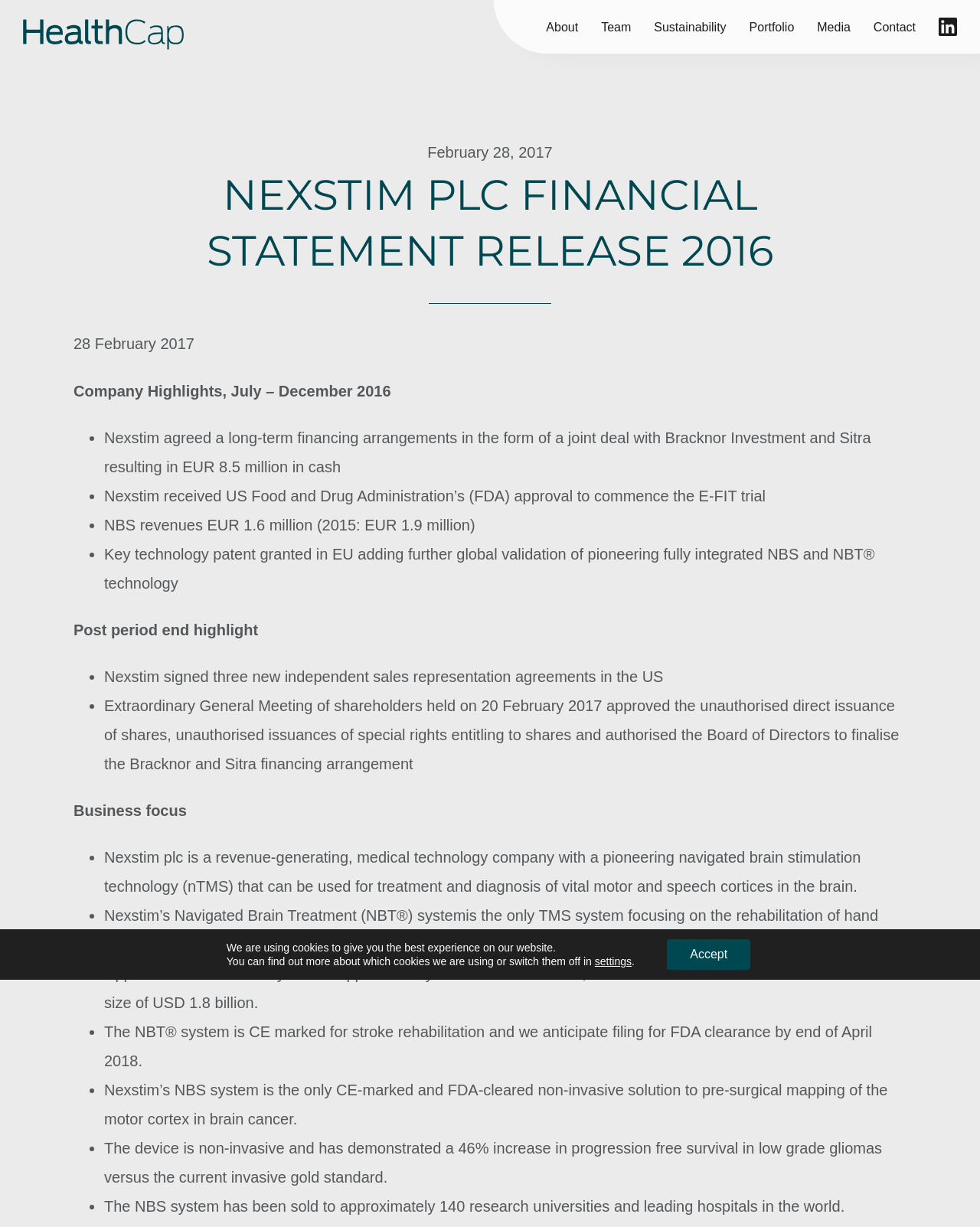Create a detailed summary of all the visual and textual information on the webpage.

This webpage appears to be a financial statement release from Nexstim PLC, a medical technology company, dated February 28, 2017. At the top of the page, there is a navigation menu with links to "About", "Team", "Sustainability", "Portfolio", "Media", and "Contact". To the right of the navigation menu, there is a LinkedIn logo.

Below the navigation menu, there is a heading that reads "NEXSTIM PLC FINANCIAL STATEMENT RELEASE 2016 - HealthCap". The date "February 28, 2017" is displayed prominently below the heading. 

The main content of the page is divided into sections, each with a heading and a list of bullet points. The first section is titled "Company Highlights, July – December 2016" and lists several key events, including financing arrangements, FDA approval, and revenue figures. 

The next section is titled "Post period end highlight" and lists additional events, including new sales representation agreements and an Extraordinary General Meeting of shareholders. 

The third section is titled "Business focus" and provides an overview of Nexstim's business, including its navigated brain stimulation technology (nTMS) and its Navigated Brain Treatment (NBT) system. The section also discusses the market size for upper limb motor disability and the company's plans for FDA clearance.

At the bottom of the page, there is a GDPR cookie banner with a message about the use of cookies on the website and a button to accept or switch them off.